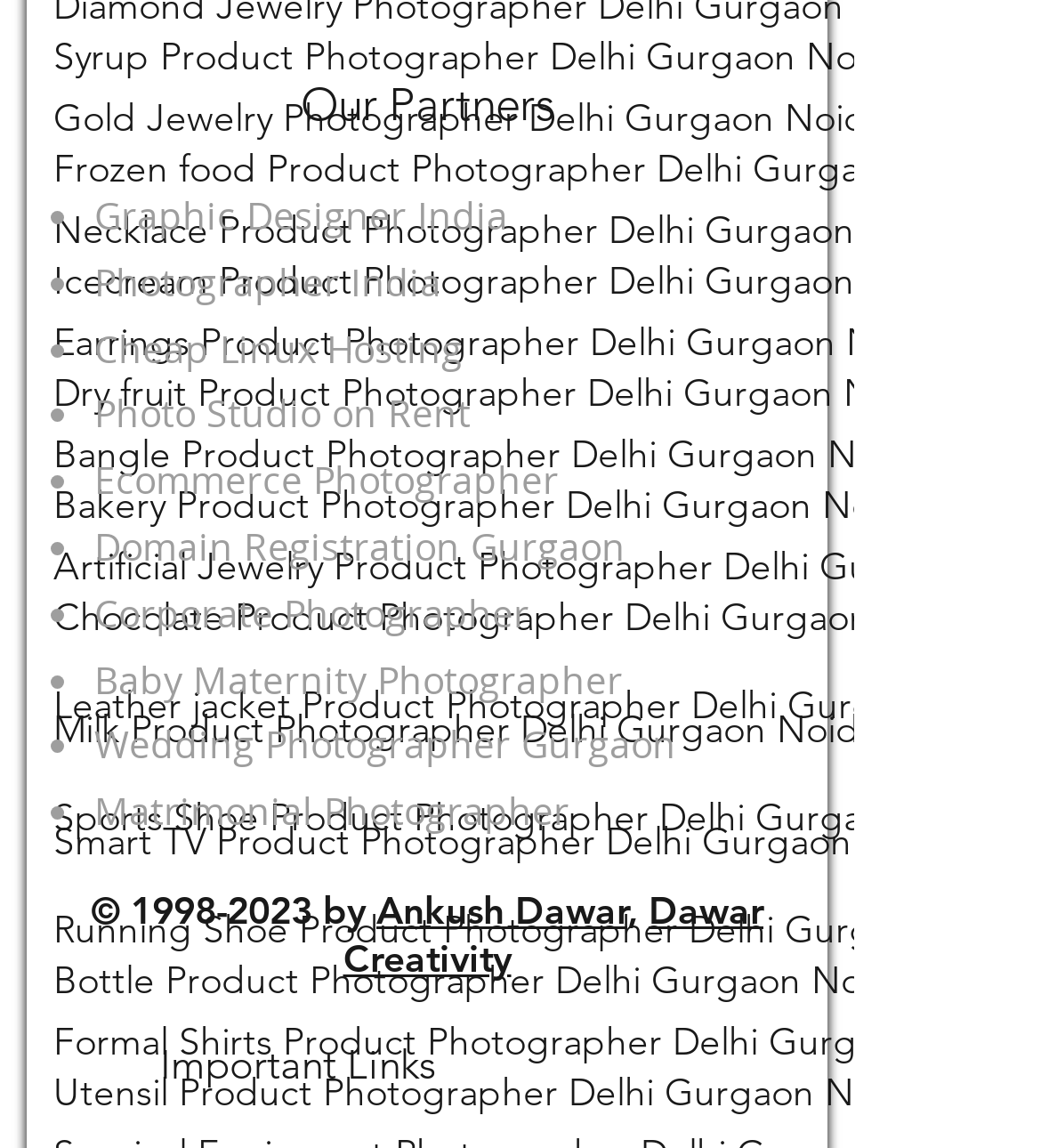Identify the bounding box coordinates of the region that should be clicked to execute the following instruction: "Visit Wedding Photographer Gurgaon".

[0.09, 0.626, 0.649, 0.671]